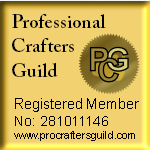Describe all elements and aspects of the image.

The image features a badge for the Professional Crafters Guild, showcasing its commitment to craftsmanship and professional standards. The badge is presented on a gold background, symbolizing excellence and quality in crafting. It prominently displays the text "Professional Crafters Guild," along with the initials "PCG," indicating membership in this esteemed organization. Beneath the logo, the badge notes that the individual is a registered member and includes a unique membership number: 281011146. Additionally, the web address "www.procraftersguild.com" is provided, directing viewers to further information about the guild's activities and offerings. This badge serves as a mark of pride for crafters dedicated to their trade.